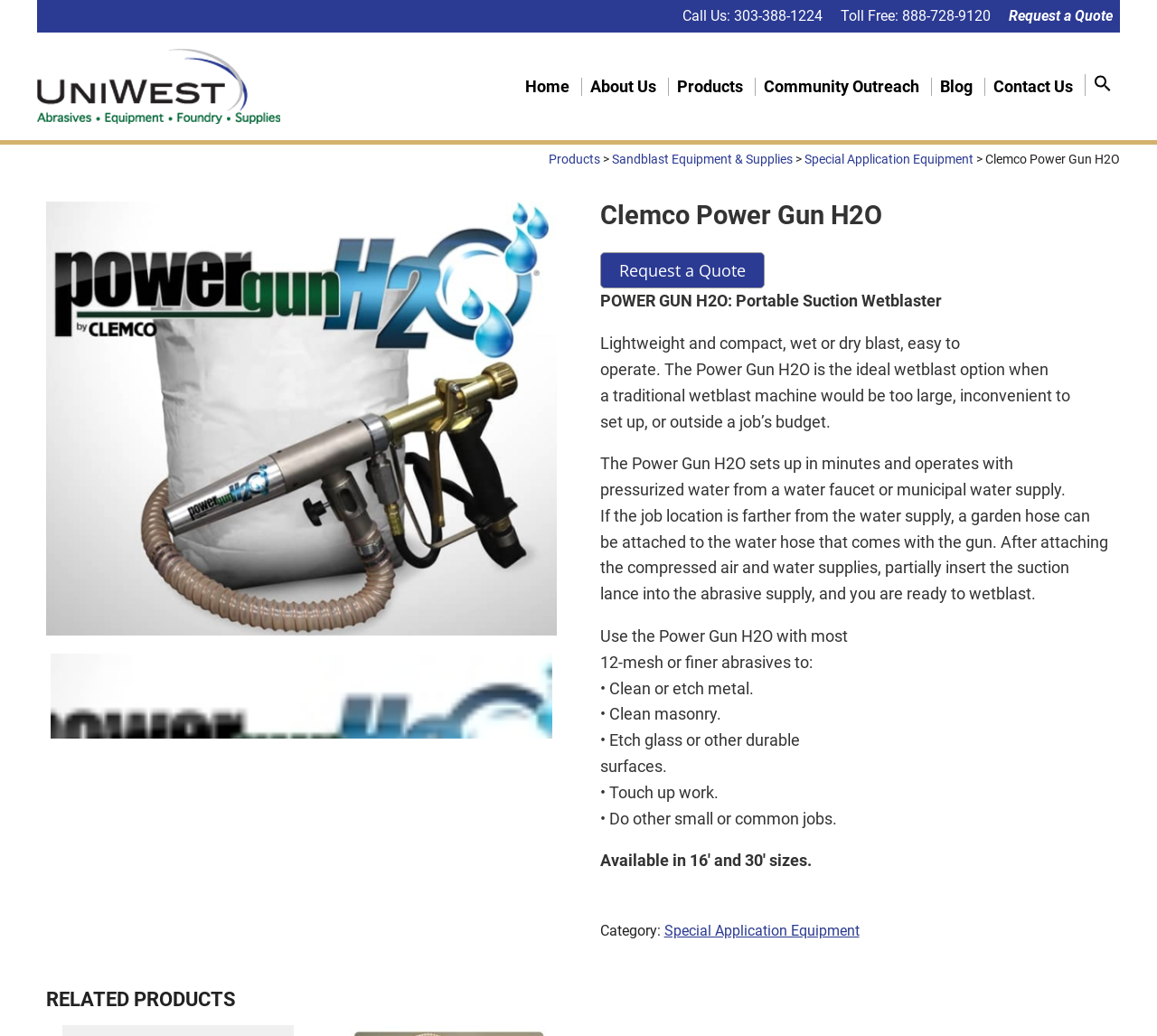Refer to the screenshot and give an in-depth answer to this question: What is the name of the product?

The name of the product is mentioned in the heading 'Clemco Power Gun H2O' and also in the static text 'Clemco Power Gun H2O' which is a subheading.